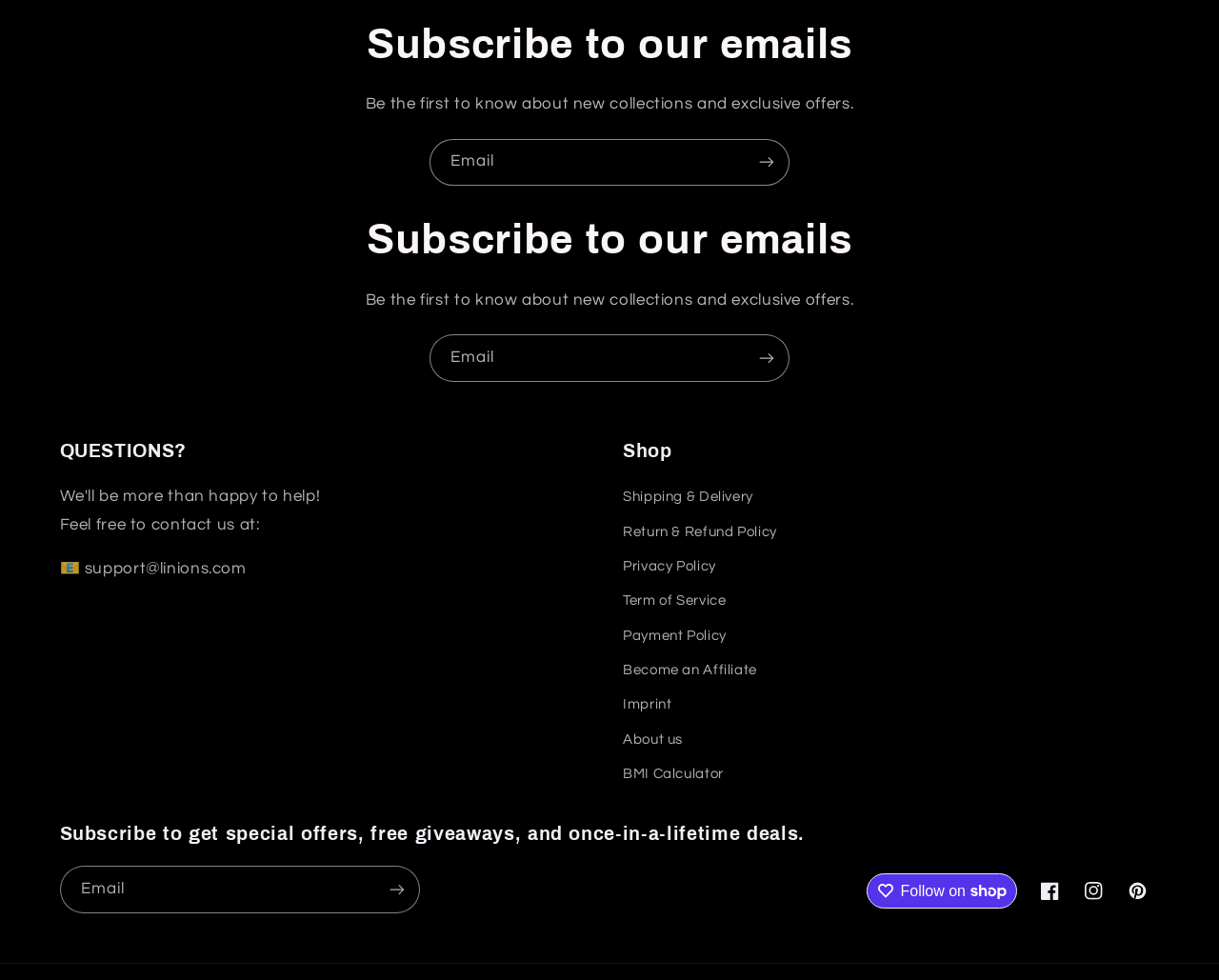What is the purpose of the textbox with the label 'Email'?
Based on the visual, give a brief answer using one word or a short phrase.

To subscribe to emails